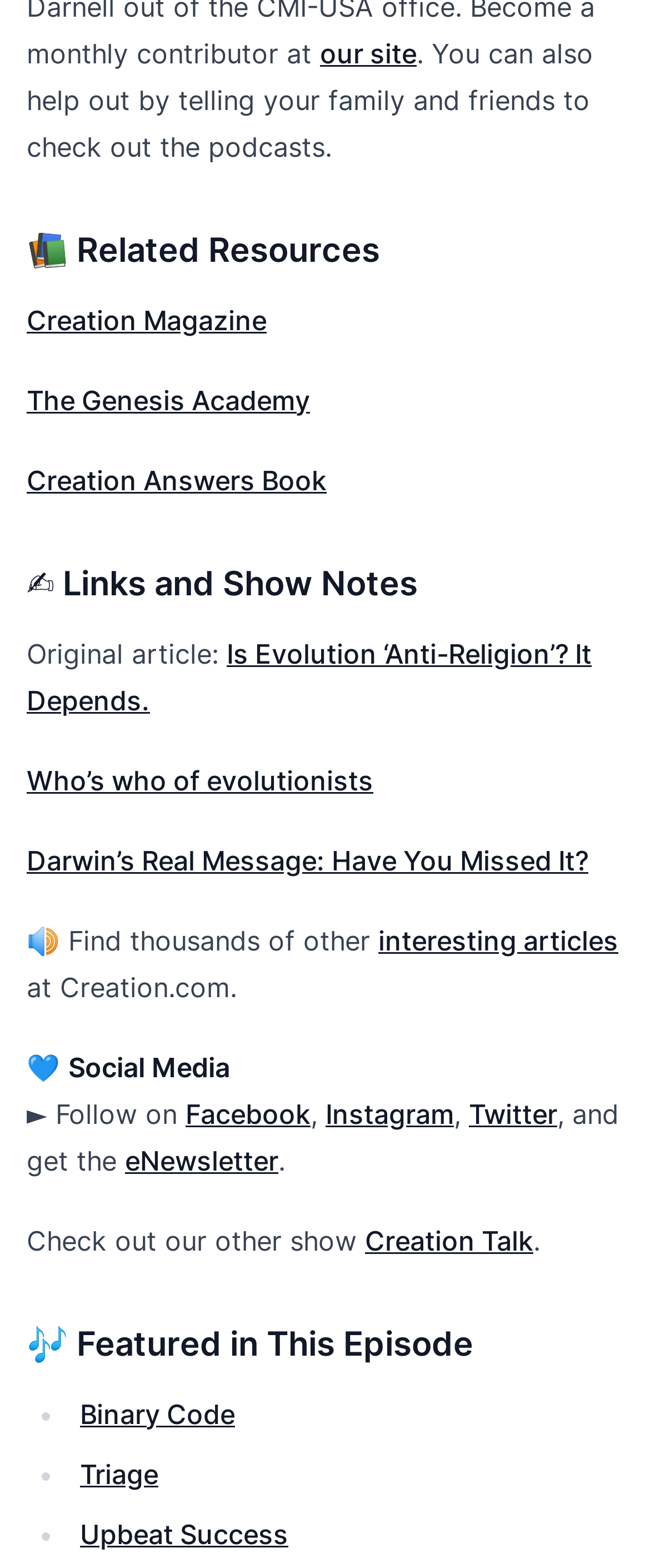What is the name of the magazine mentioned?
Could you give a comprehensive explanation in response to this question?

The webpage mentions 'Creation Magazine' as a related resource, which suggests that it is a magazine related to the topic of creationism.